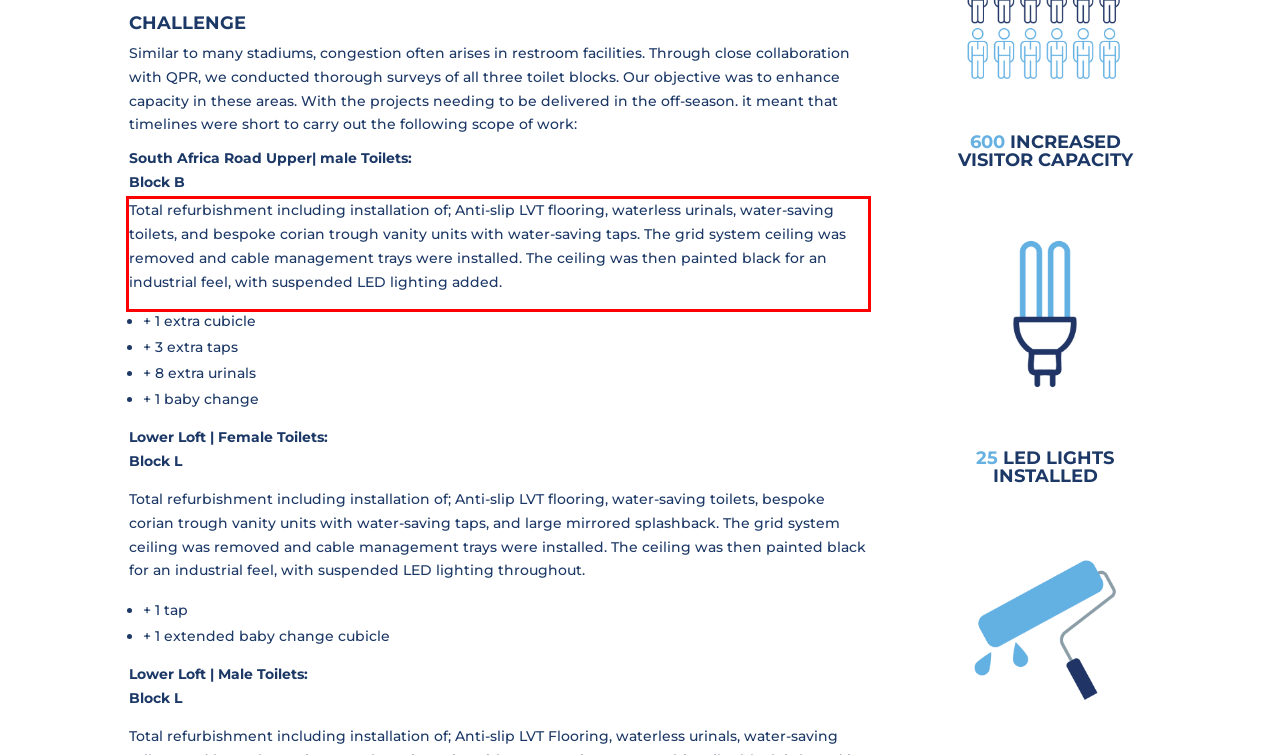You are provided with a screenshot of a webpage containing a red bounding box. Please extract the text enclosed by this red bounding box.

Total refurbishment including installation of; Anti-slip LVT flooring, waterless urinals, water-saving toilets, and bespoke corian trough vanity units with water-saving taps. The grid system ceiling was removed and cable management trays were installed. The ceiling was then painted black for an industrial feel, with suspended LED lighting added.